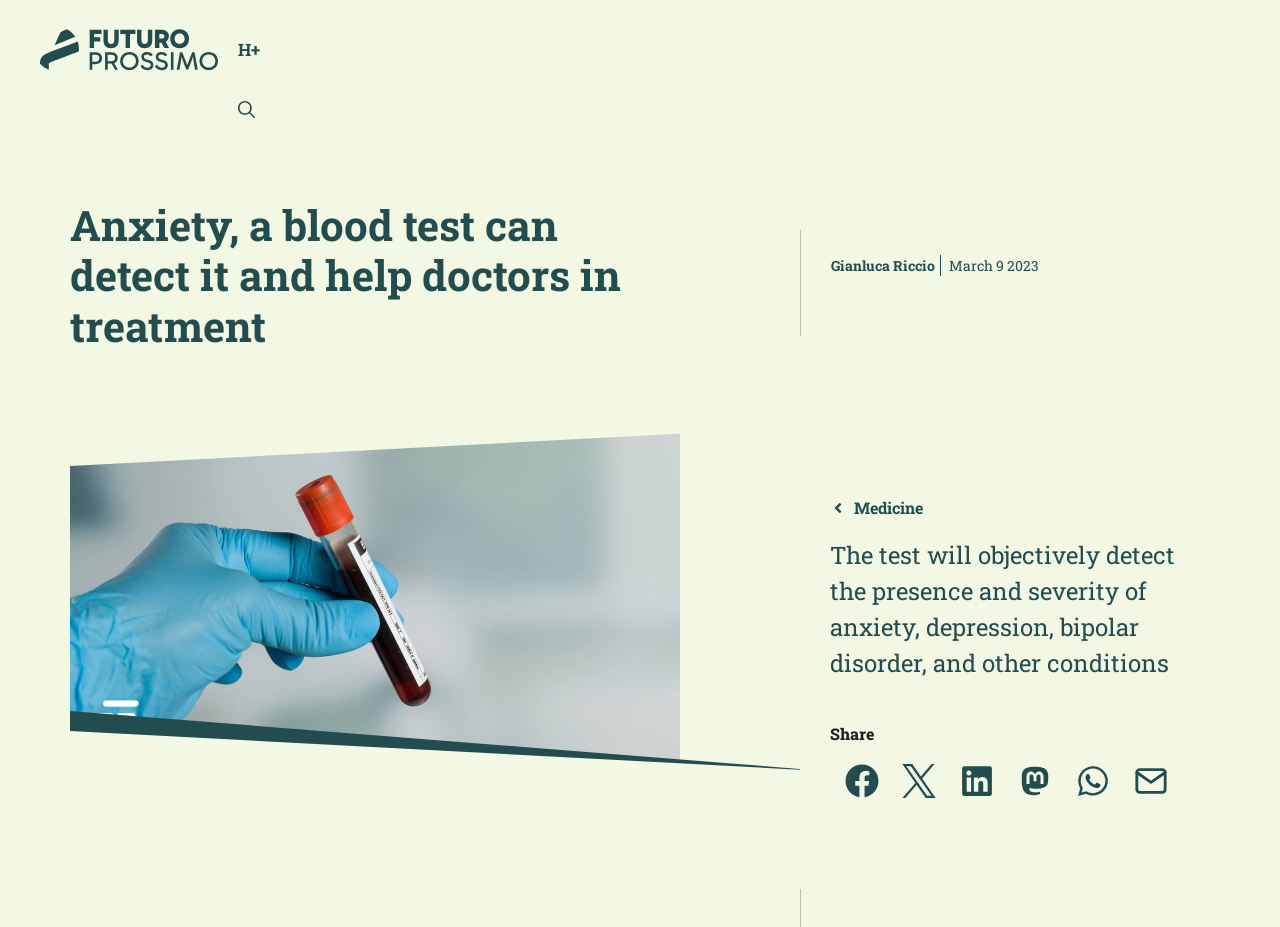Locate the bounding box coordinates of the element you need to click to accomplish the task described by this instruction: "Open the 'H+' link".

[0.171, 0.022, 0.219, 0.086]